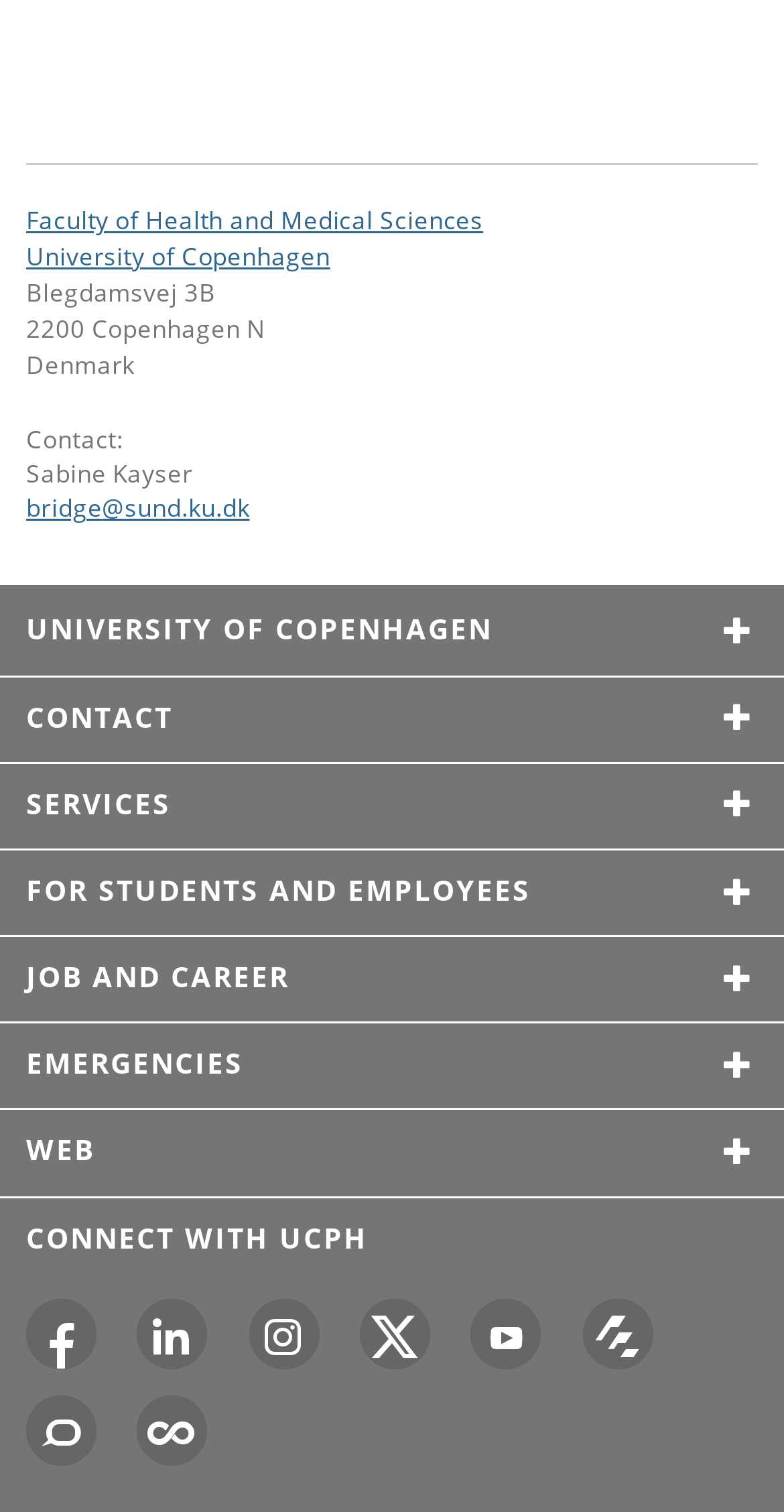Identify the bounding box for the UI element described as: "aria-label="UCPH on The Conversation"". The coordinates should be four float numbers between 0 and 1, i.e., [left, top, right, bottom].

[0.033, 0.923, 0.123, 0.969]